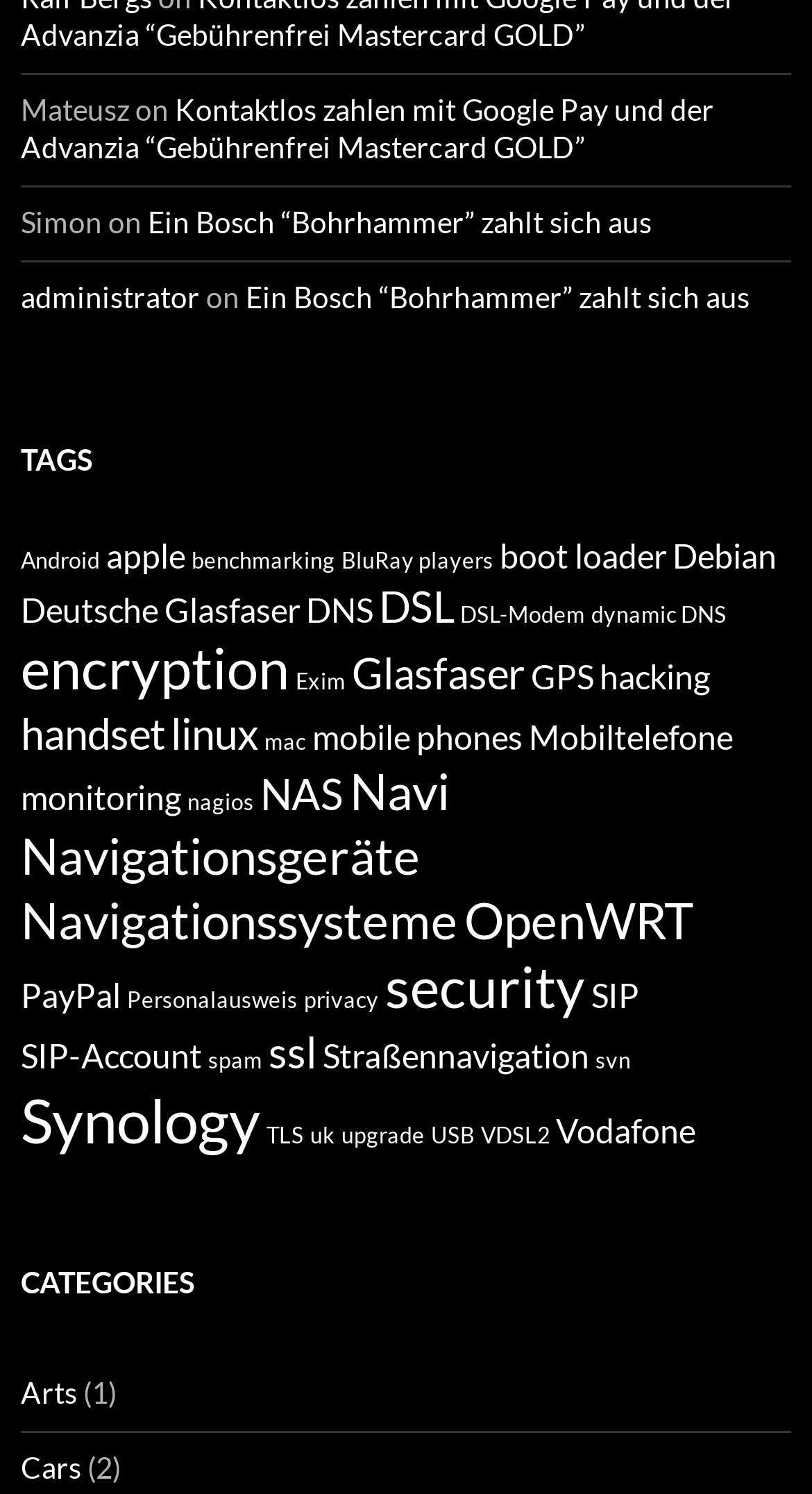Locate the UI element that matches the description monitoring in the webpage screenshot. Return the bounding box coordinates in the format (top-left x, top-left y, bottom-right x, bottom-right y), with values ranging from 0 to 1.

[0.026, 0.52, 0.223, 0.546]